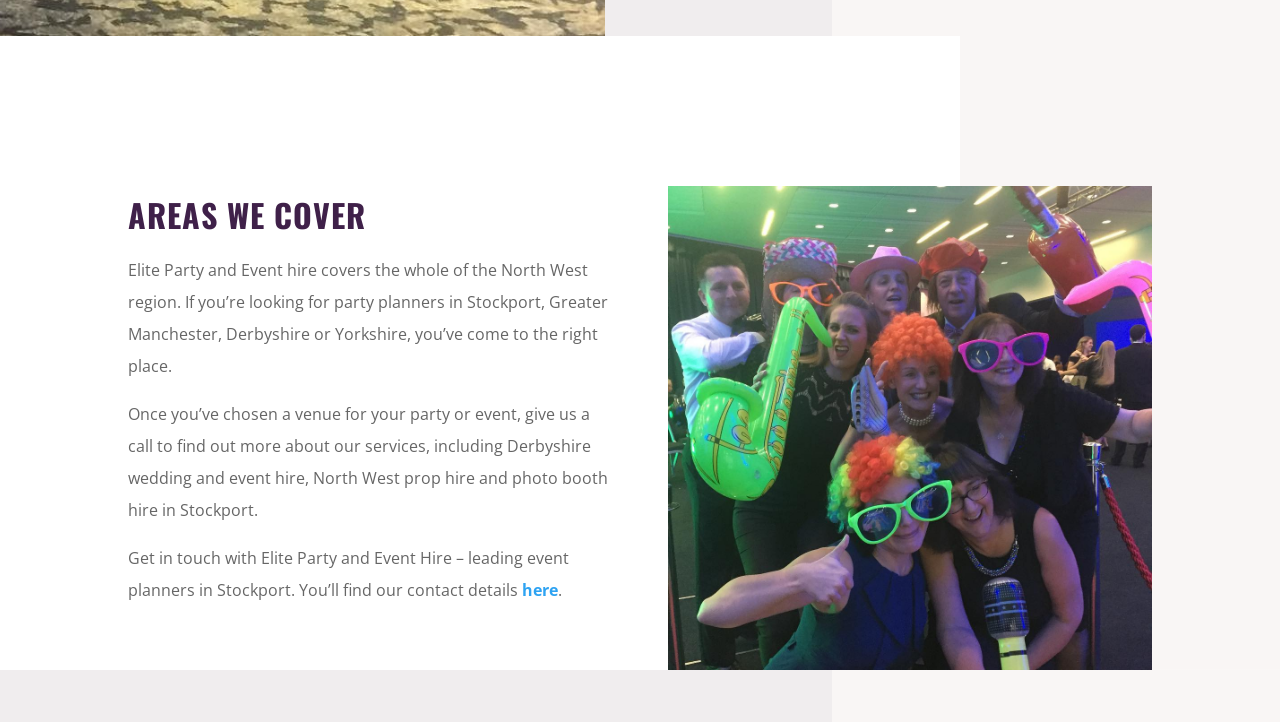Provide the bounding box coordinates of the UI element that matches the description: "here".

[0.408, 0.802, 0.436, 0.832]